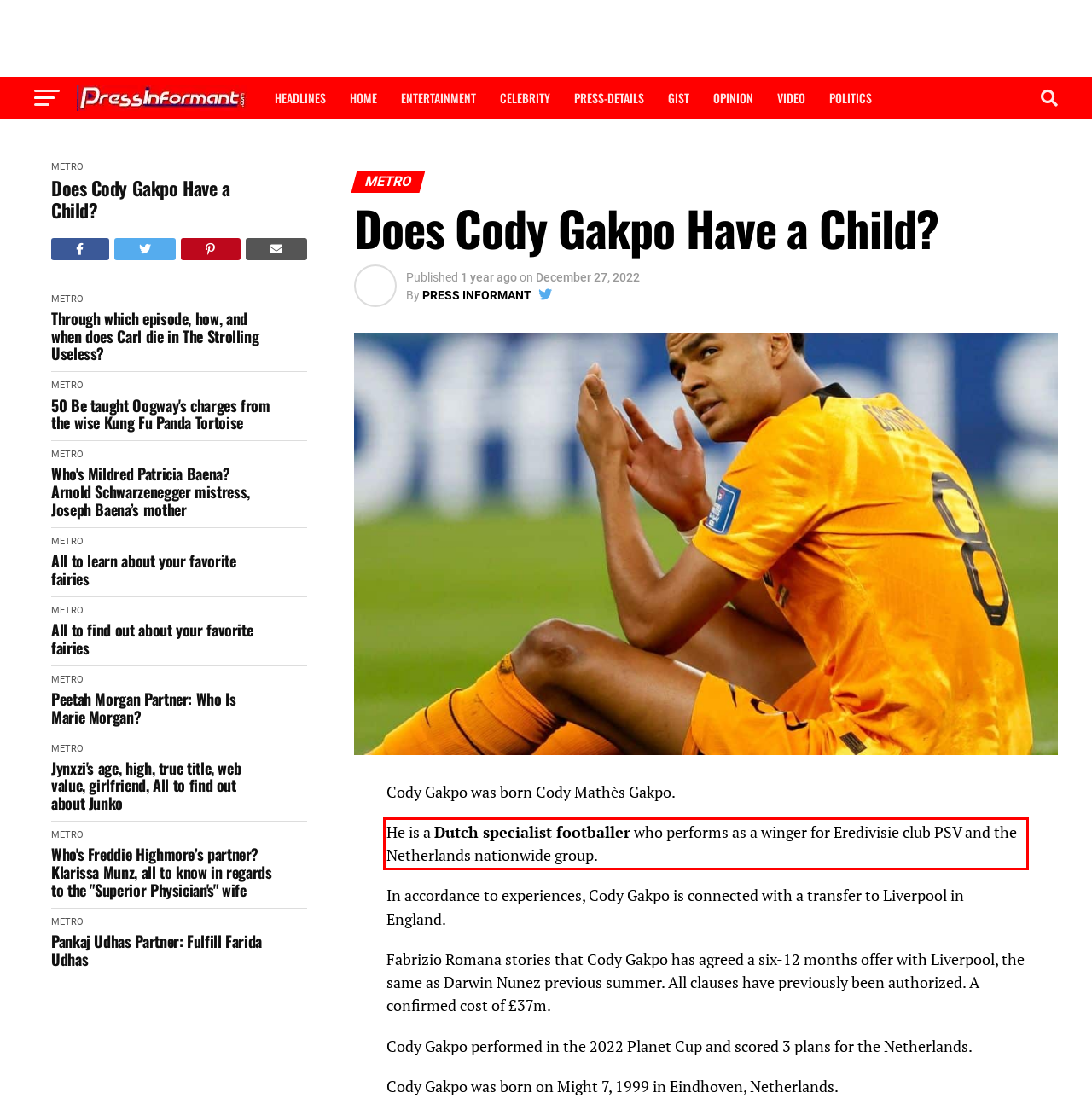Observe the screenshot of the webpage that includes a red rectangle bounding box. Conduct OCR on the content inside this red bounding box and generate the text.

He is a Dutch specialist footballer who performs as a winger for Eredivisie club PSV and the Netherlands nationwide group.